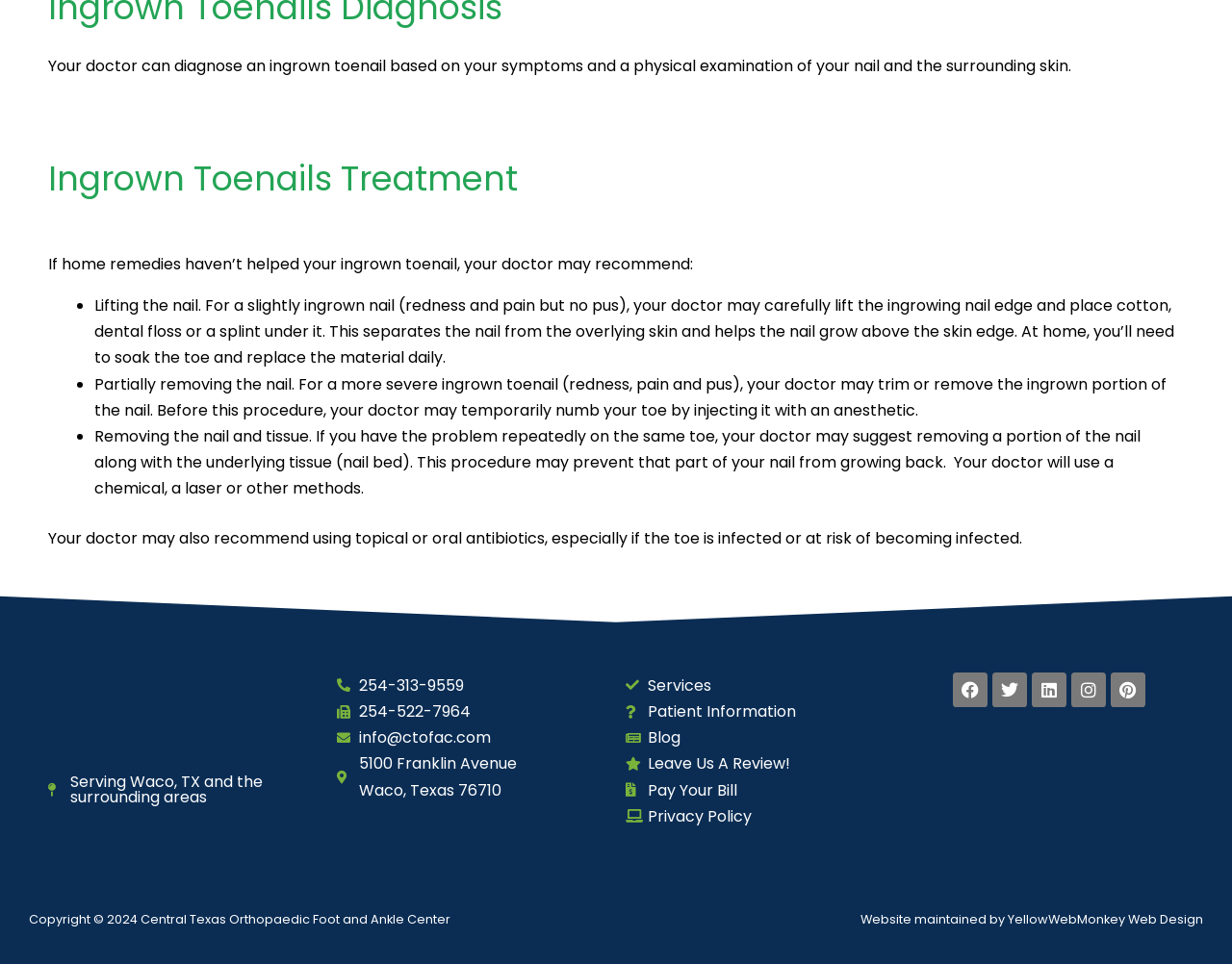What is the diagnosis method for ingrown toenails?
Please give a detailed and thorough answer to the question, covering all relevant points.

Based on the webpage content, it is mentioned that 'Your doctor can diagnose an ingrown toenail based on your symptoms and a physical examination of your nail and the surrounding skin.' This indicates that the diagnosis method for ingrown toenails involves analyzing the symptoms and performing a physical examination of the nail and surrounding skin.